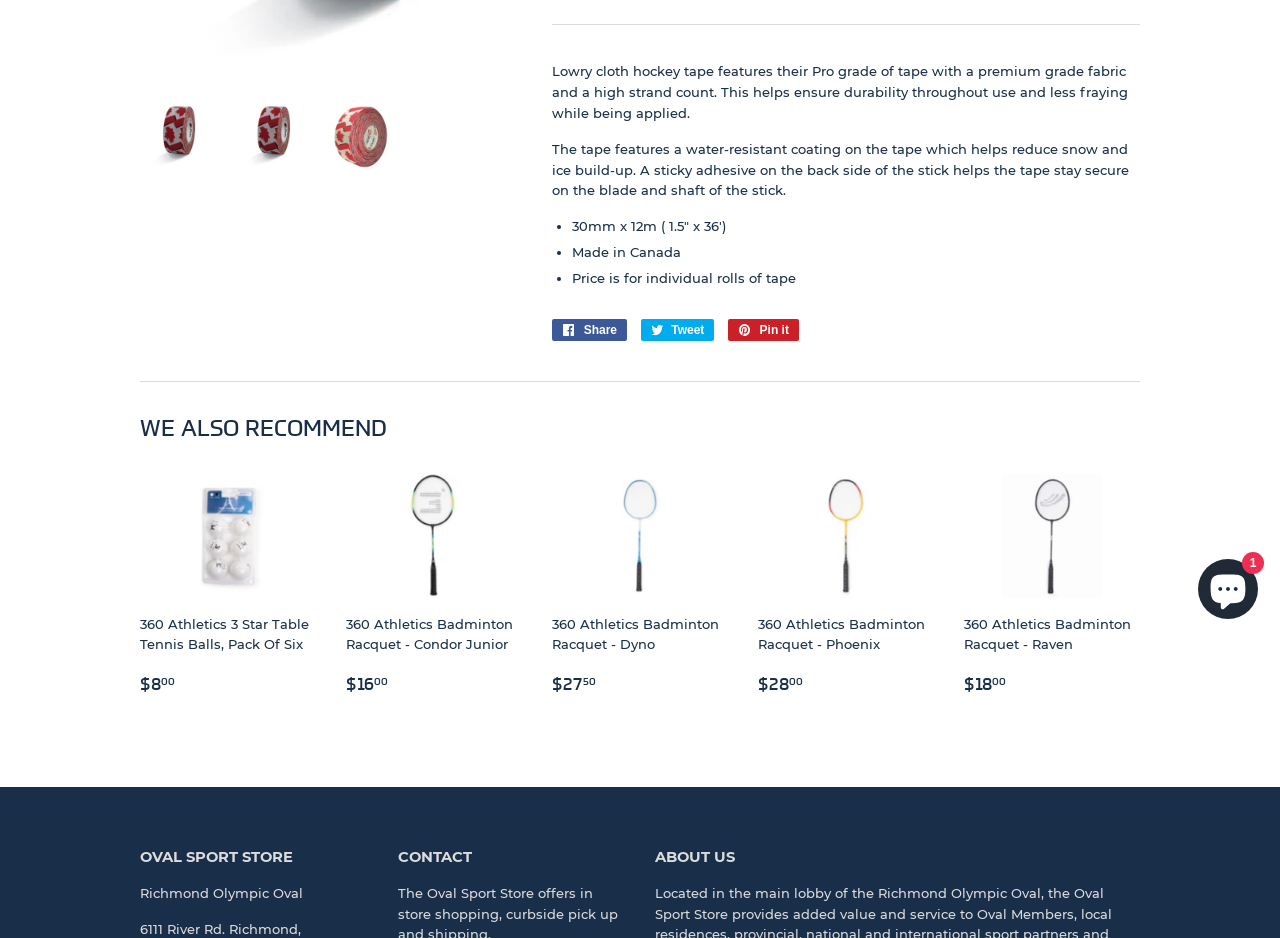Using the webpage screenshot and the element description Tweet Tweet on Twitter, determine the bounding box coordinates. Specify the coordinates in the format (top-left x, top-left y, bottom-right x, bottom-right y) with values ranging from 0 to 1.

[0.5, 0.34, 0.558, 0.364]